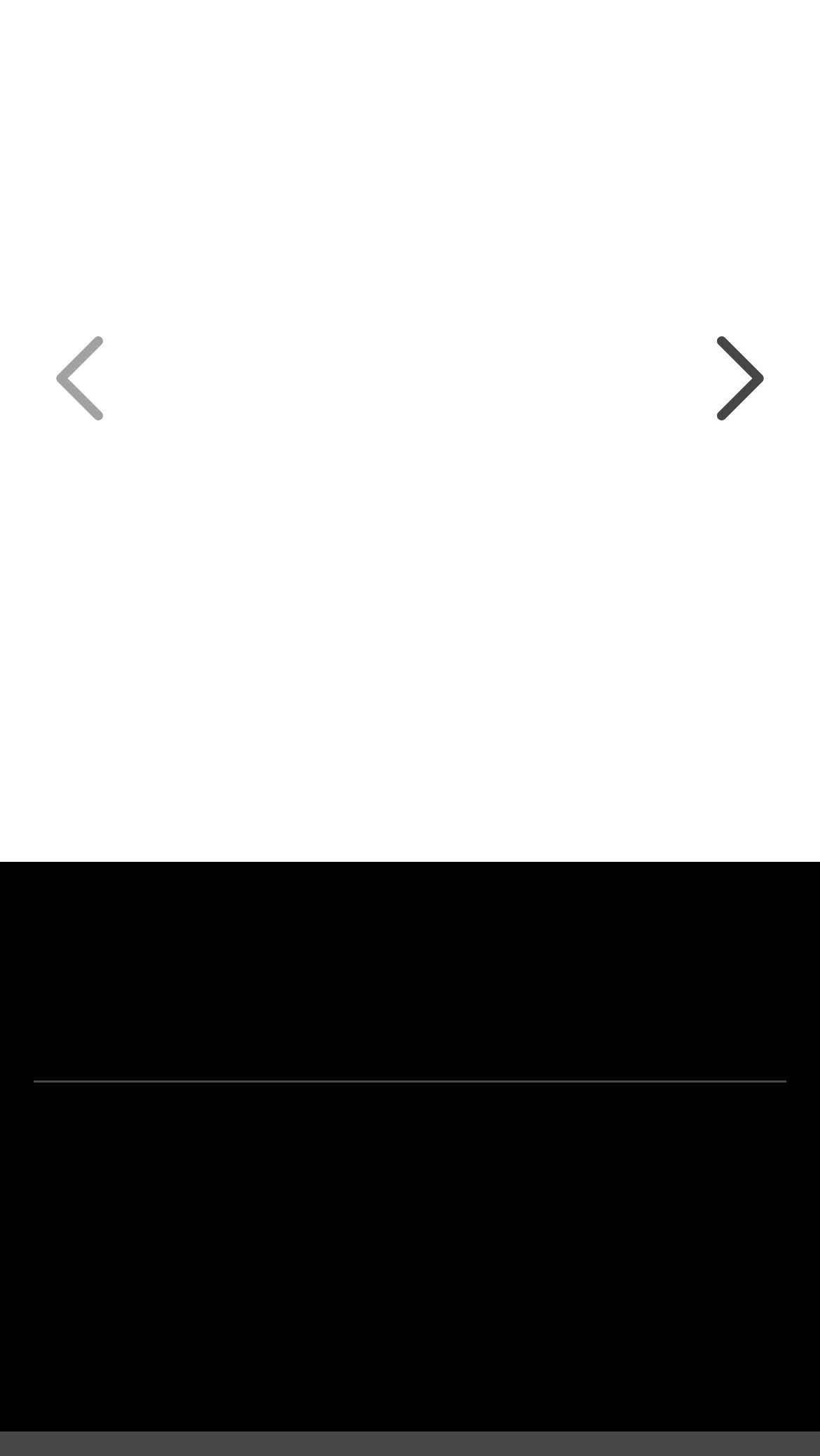Provide a one-word or short-phrase answer to the question:
What is the role of Spiro Comitis?

Energy Lead